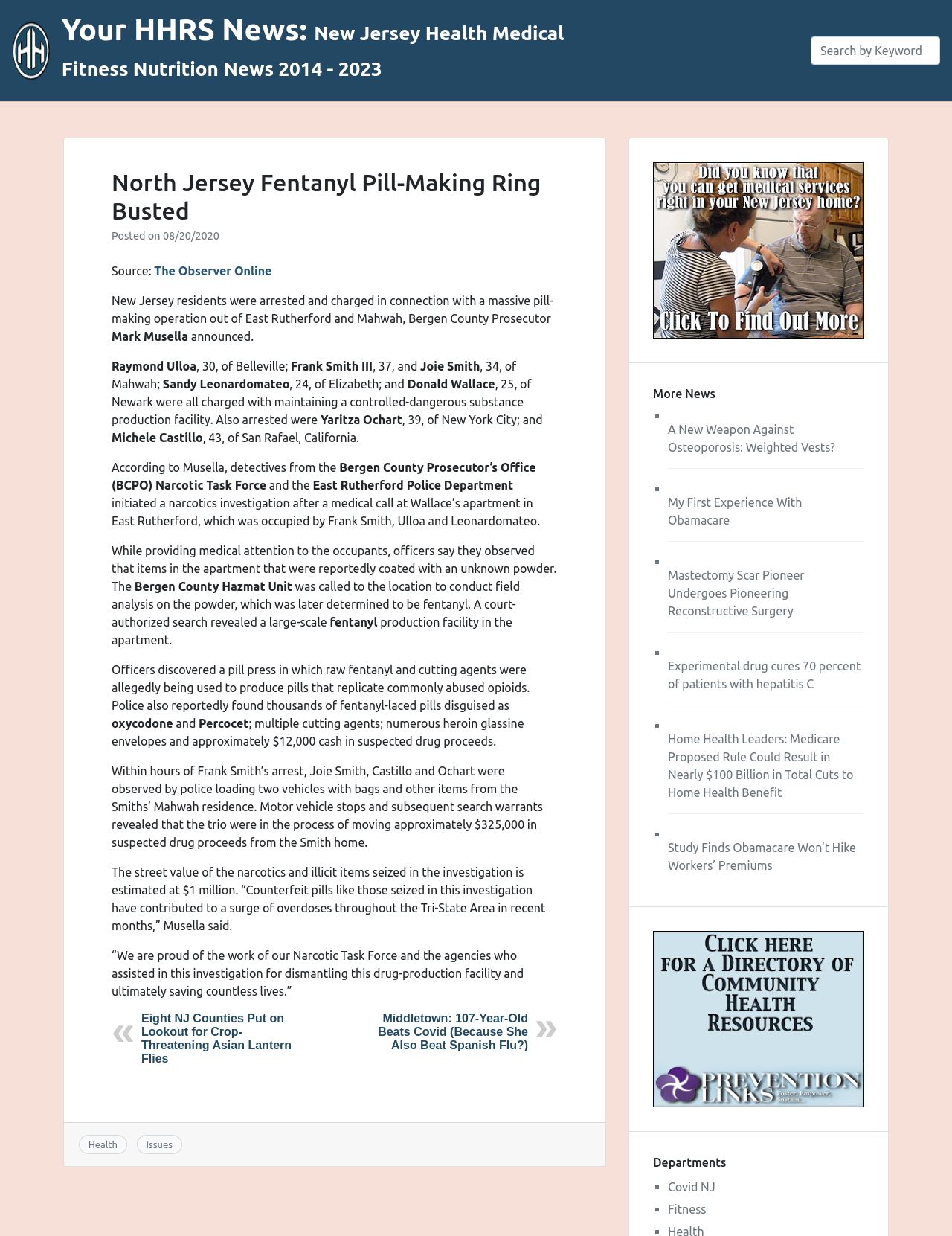Create a detailed summary of all the visual and textual information on the webpage.

The webpage is a news article from YourHHRS News.com, with a title "North Jersey Fentanyl Pill-Making Ring Busted". At the top of the page, there is a logo and a link to the website's homepage. Below the title, there is a heading that describes the website as a source for New Jersey health, medical, fitness, and nutrition news.

The main content of the page is an article about a pill-making operation in North Jersey that was busted by law enforcement. The article is divided into several sections, with headings and subheadings that break up the text. The text describes the details of the operation, including the individuals involved, the drugs and equipment seized, and the charges filed.

To the right of the article, there is a search bar where users can search for keywords. Below the search bar, there are several links to other news articles, including "Eight NJ Counties Put on Lookout for Crop-Threatening Asian Lantern Flies" and "Middletown: 107-Year-Old Beats Covid (Because She Also Beat Spanish Flu?)".

At the bottom of the page, there is a footer section with links to various departments, including Health, Issues, and Covid NJ. There are also several links to other news articles, including "A New Weapon Against Osteoporosis: Weighted Vests?" and "Experimental drug cures 70 percent of patients with hepatitis C".

Throughout the page, there are several images, including a logo for the website and icons for the different departments. The layout of the page is clean and easy to read, with clear headings and concise text.